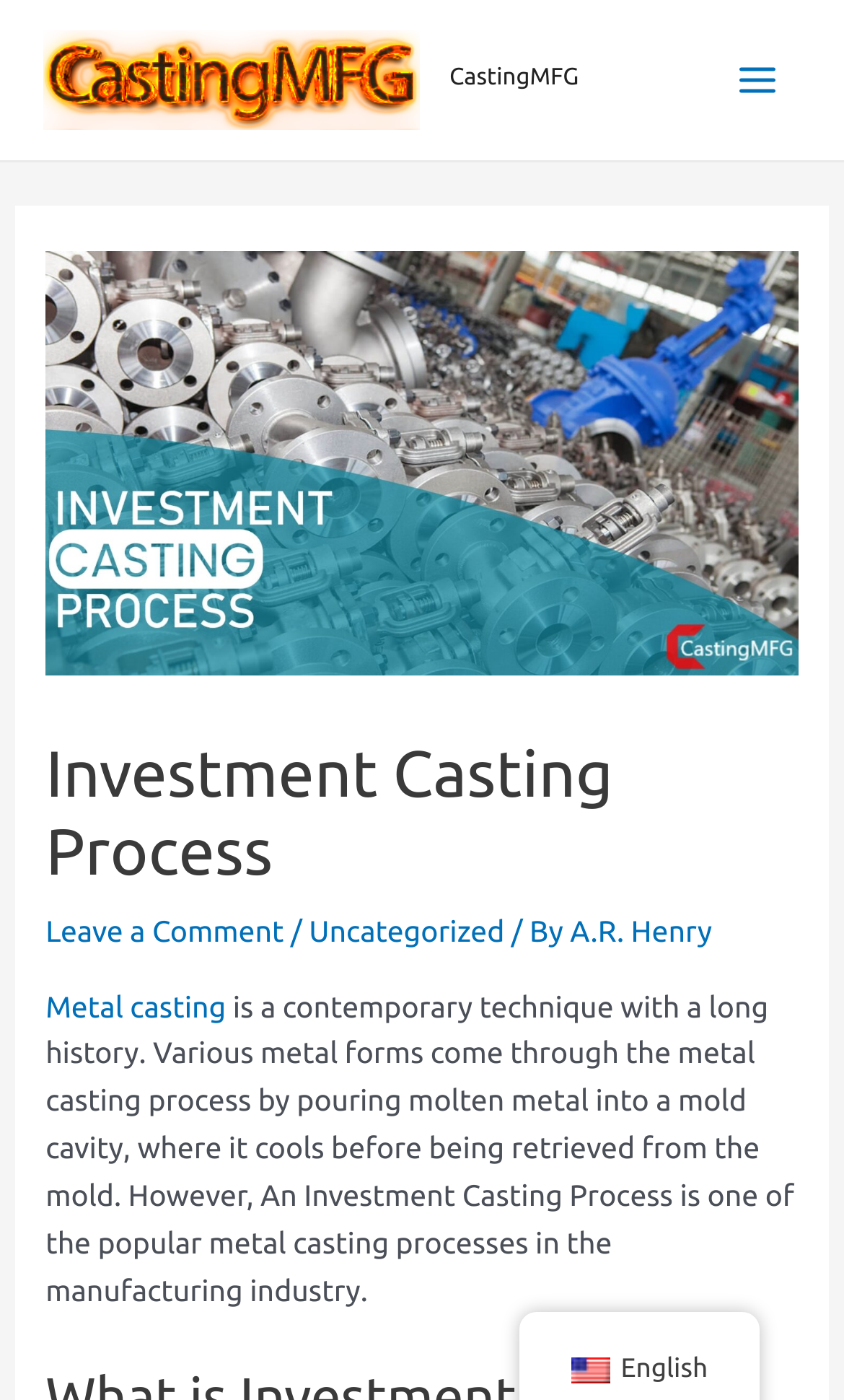Please find the bounding box coordinates (top-left x, top-left y, bottom-right x, bottom-right y) in the screenshot for the UI element described as follows: A.R. Henry

[0.675, 0.653, 0.844, 0.677]